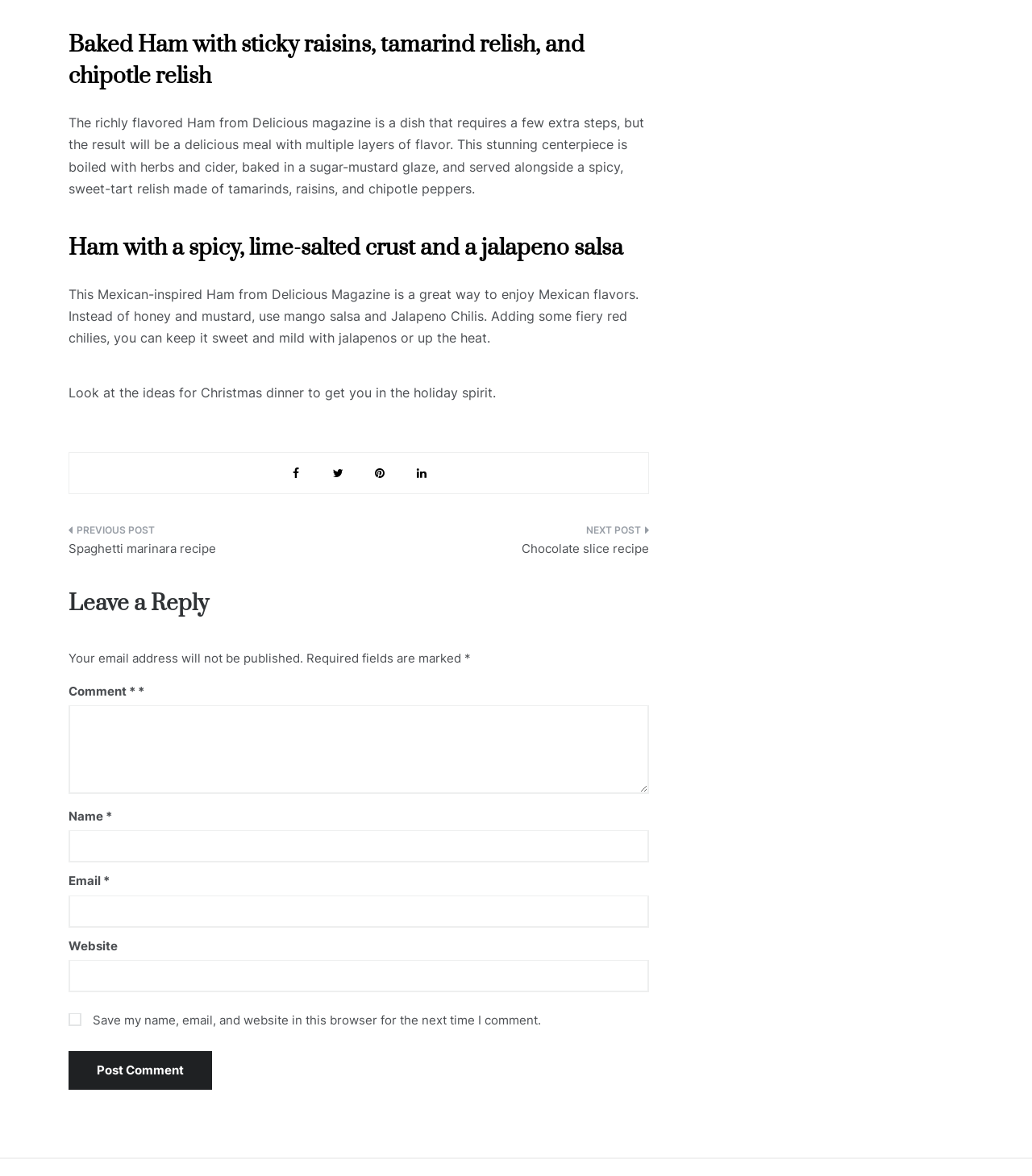Give a one-word or one-phrase response to the question: 
How many social media links are in the footer?

4